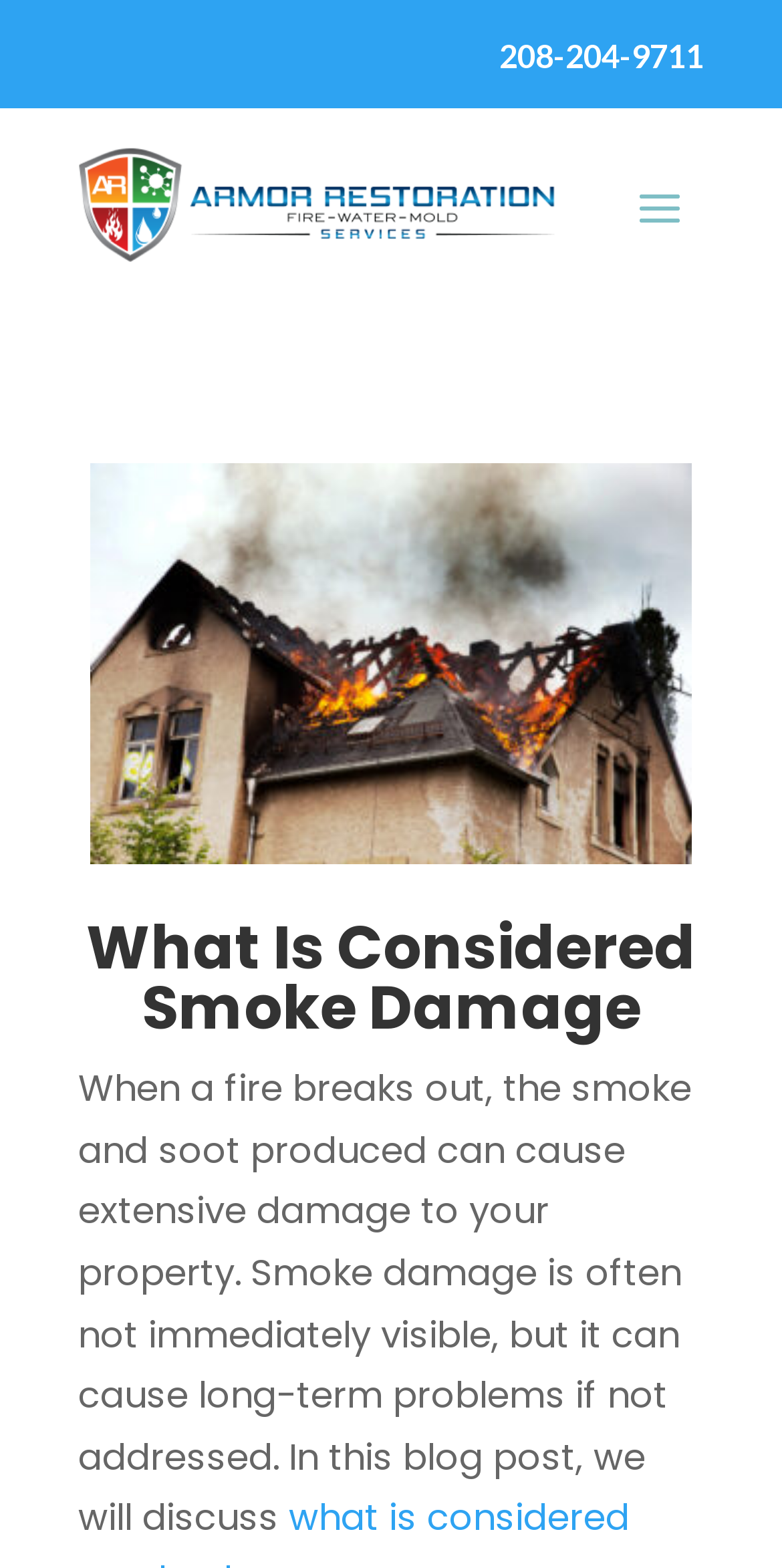Determine the bounding box coordinates (top-left x, top-left y, bottom-right x, bottom-right y) of the UI element described in the following text: Chewing Tobacco-Quit

None